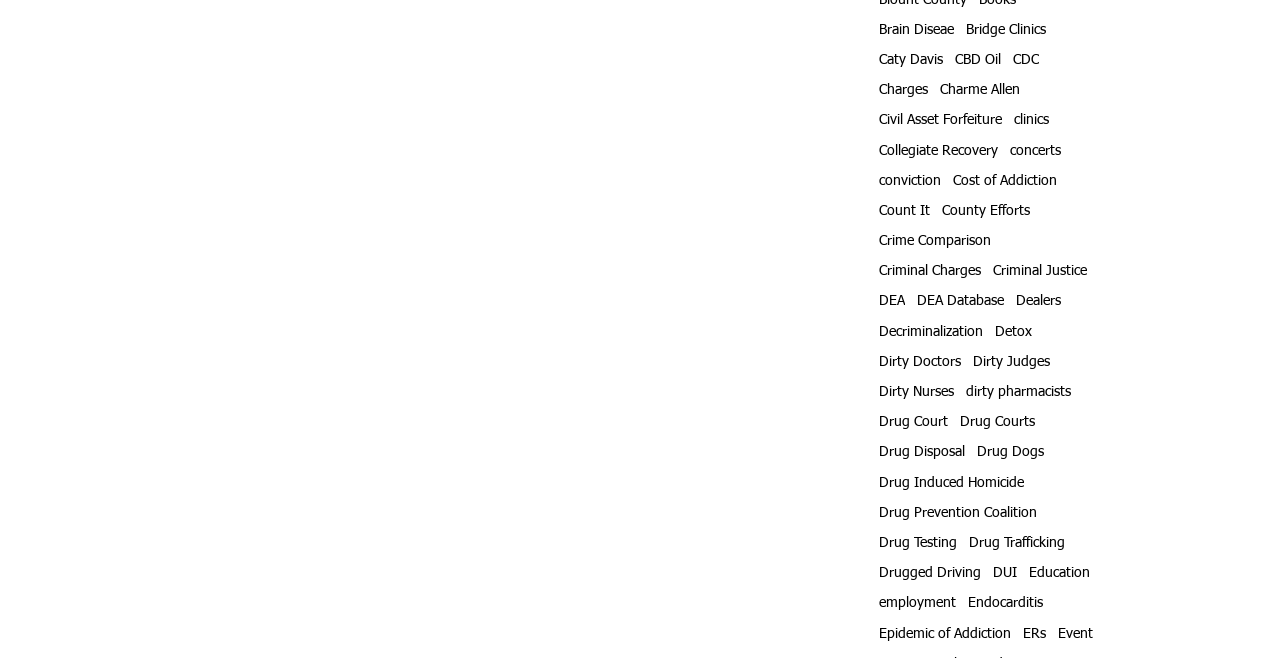Please indicate the bounding box coordinates for the clickable area to complete the following task: "Click on Brain Disease". The coordinates should be specified as four float numbers between 0 and 1, i.e., [left, top, right, bottom].

[0.687, 0.032, 0.745, 0.059]